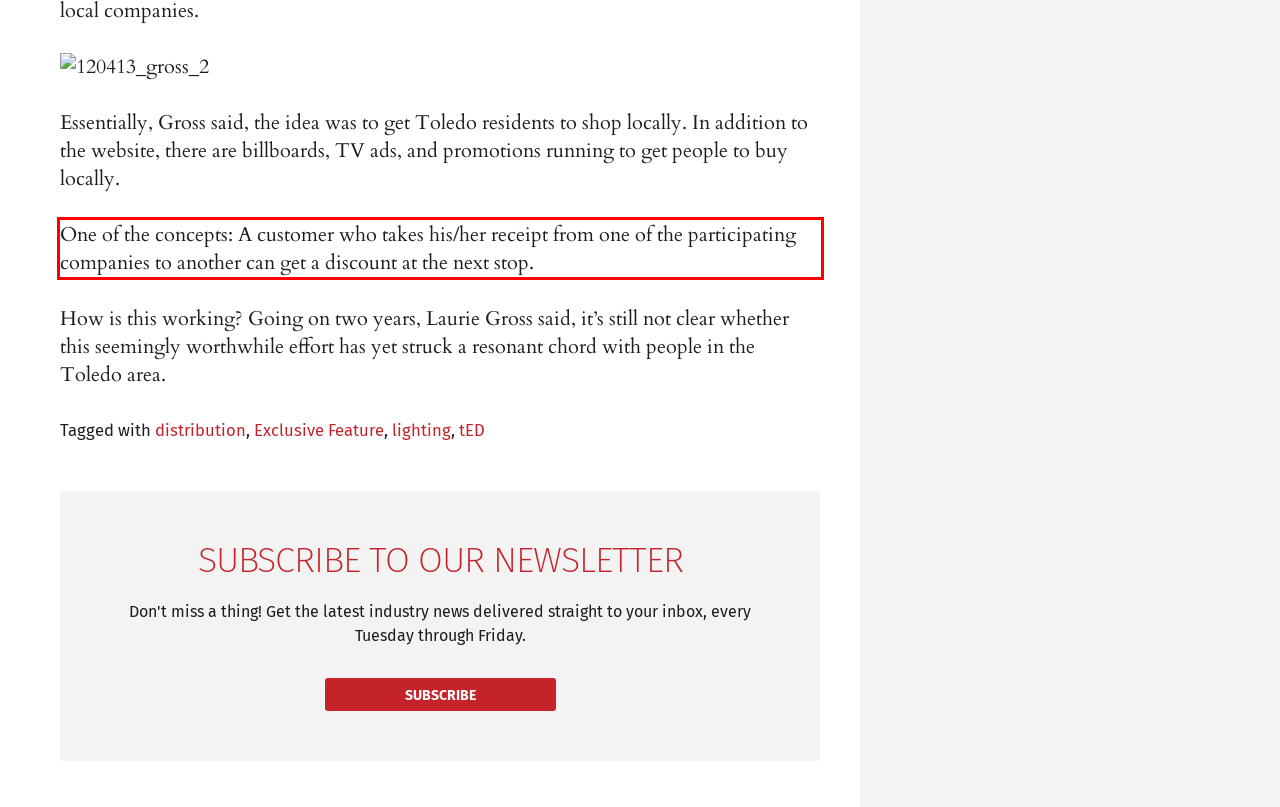Identify the red bounding box in the webpage screenshot and perform OCR to generate the text content enclosed.

One of the concepts: A customer who takes his/her receipt from one of the participating companies to another can get a discount at the next stop.